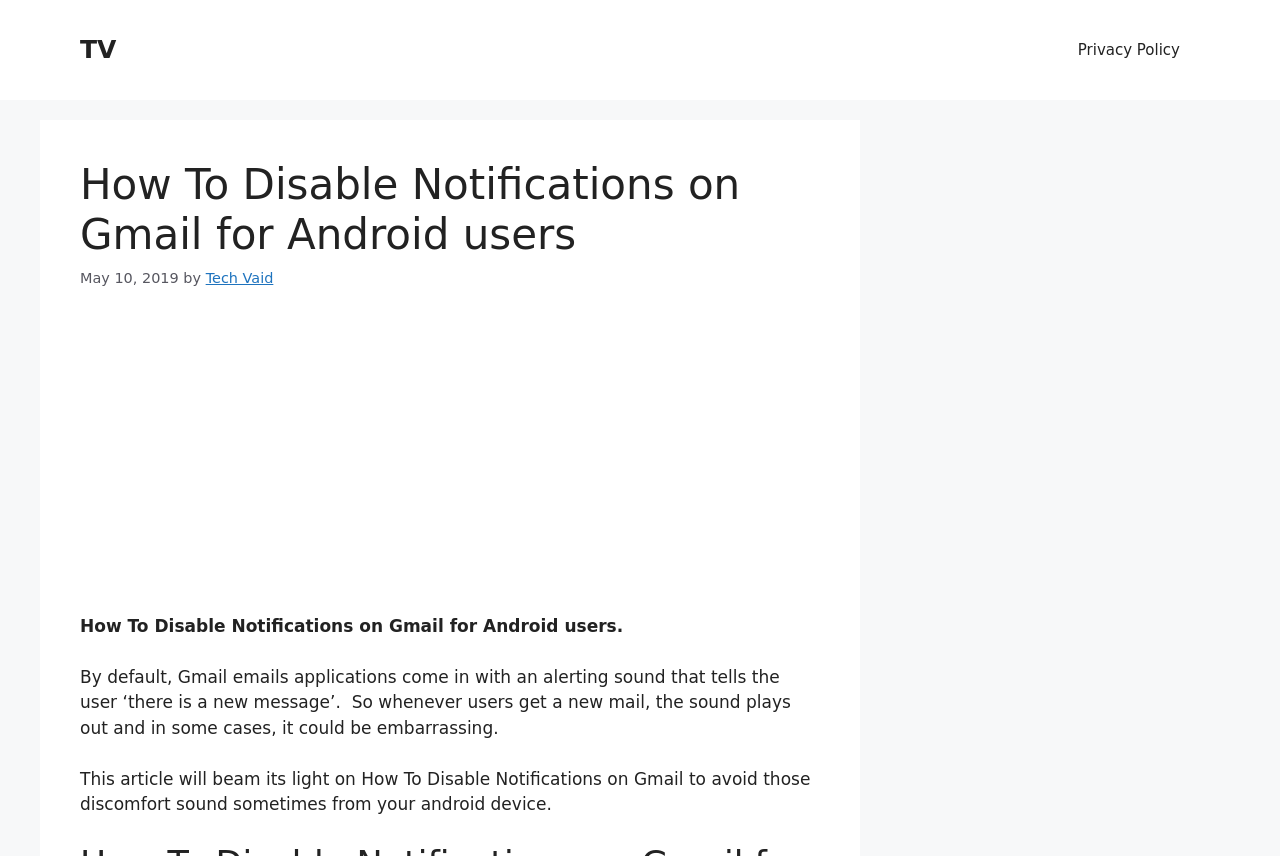Who is the author of this article?
Provide an in-depth and detailed answer to the question.

The webpage credits the author of the article as 'Tech Vaid', which is mentioned in the header section of the webpage.